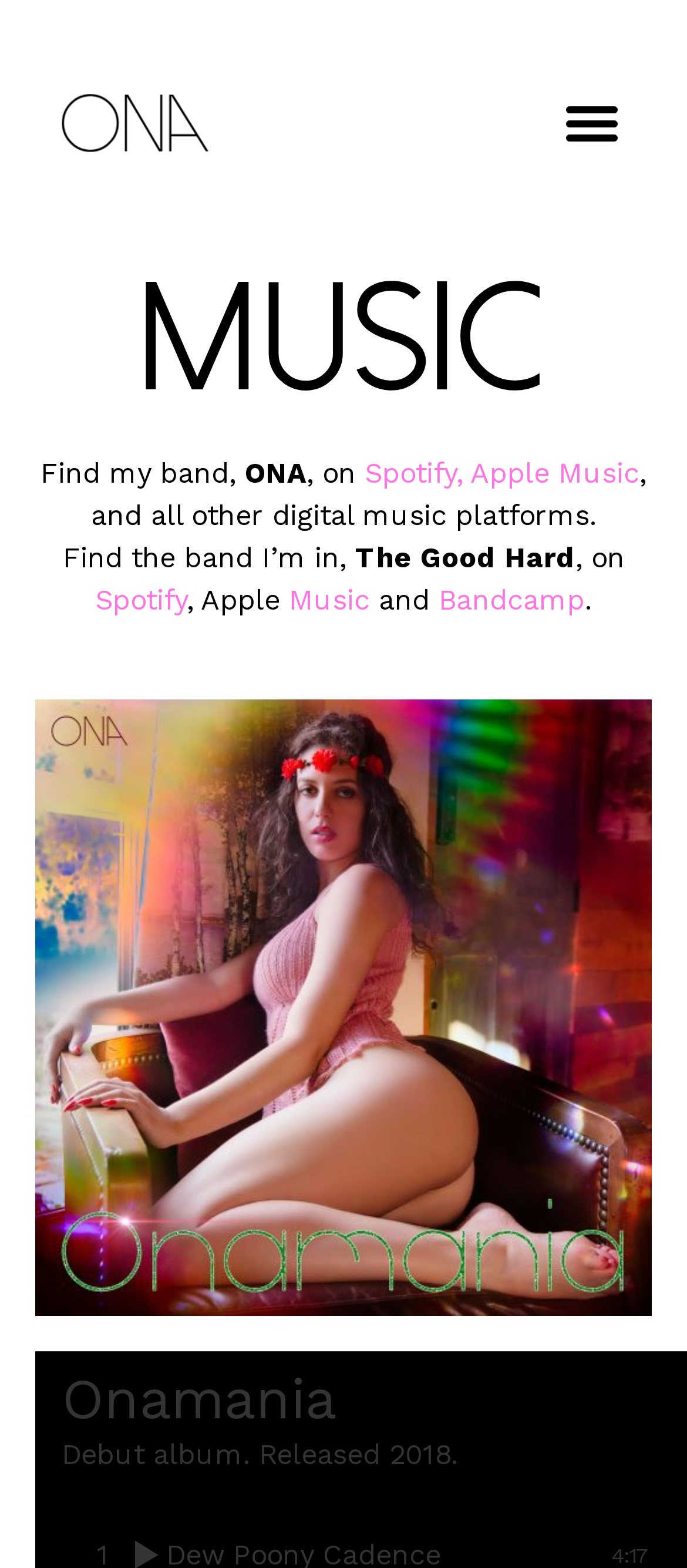When was the debut album released?
Using the visual information from the image, give a one-word or short-phrase answer.

2018